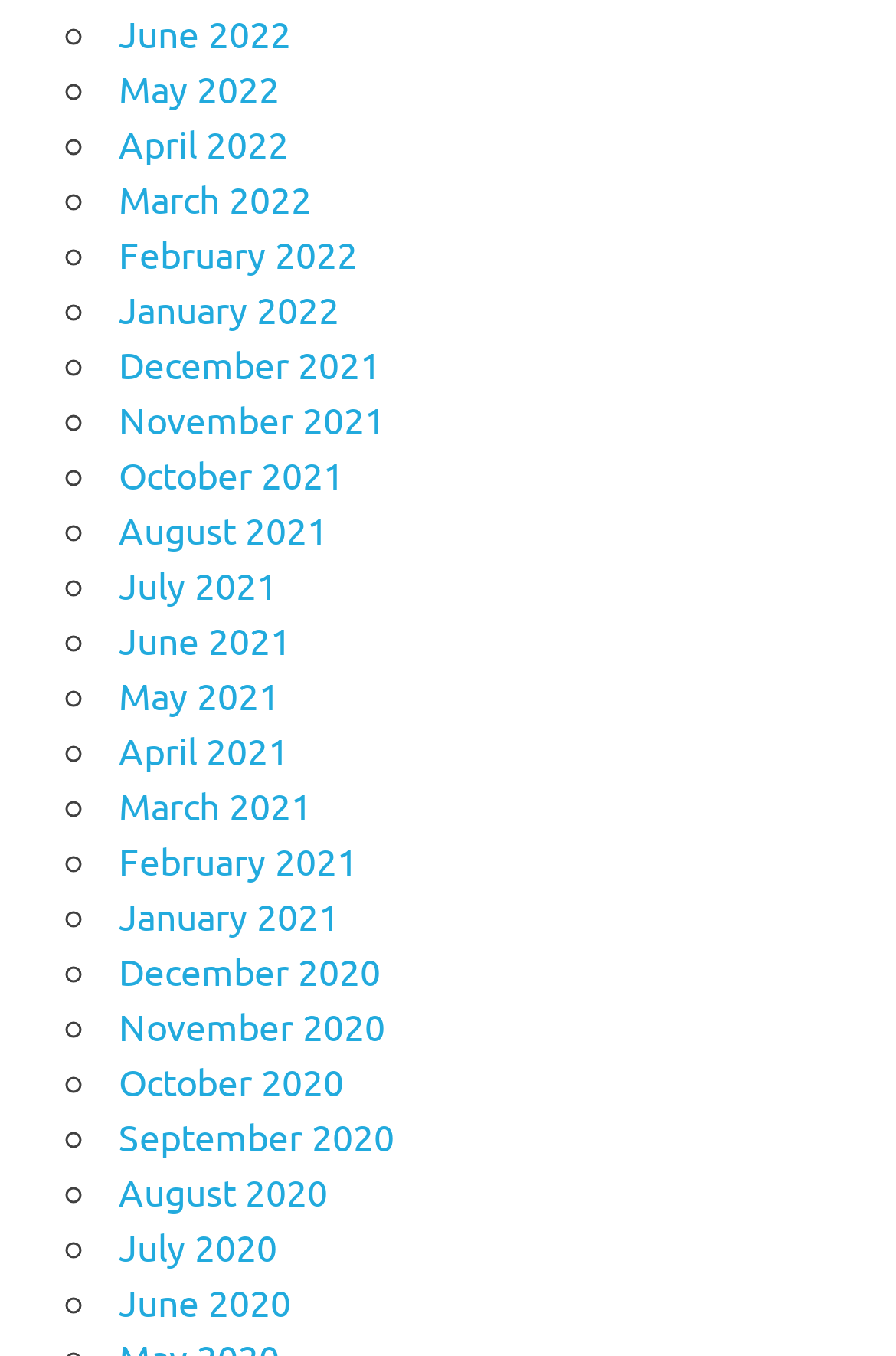What is the earliest month listed?
From the image, provide a succinct answer in one word or a short phrase.

June 2020